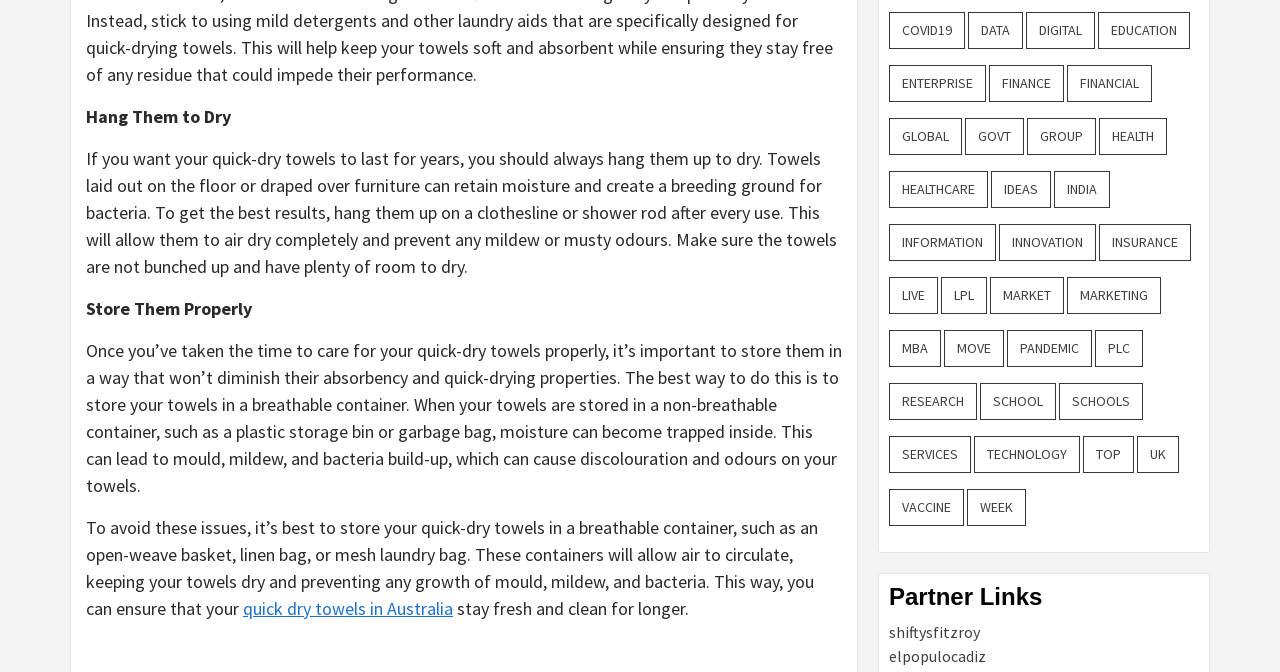What type of container should you avoid storing quick-dry towels in?
Give a detailed and exhaustive answer to the question.

The webpage advises against storing quick-dry towels in non-breathable containers, such as plastic storage bins or garbage bags, as they can trap moisture and lead to mold, mildew, and bacteria growth.